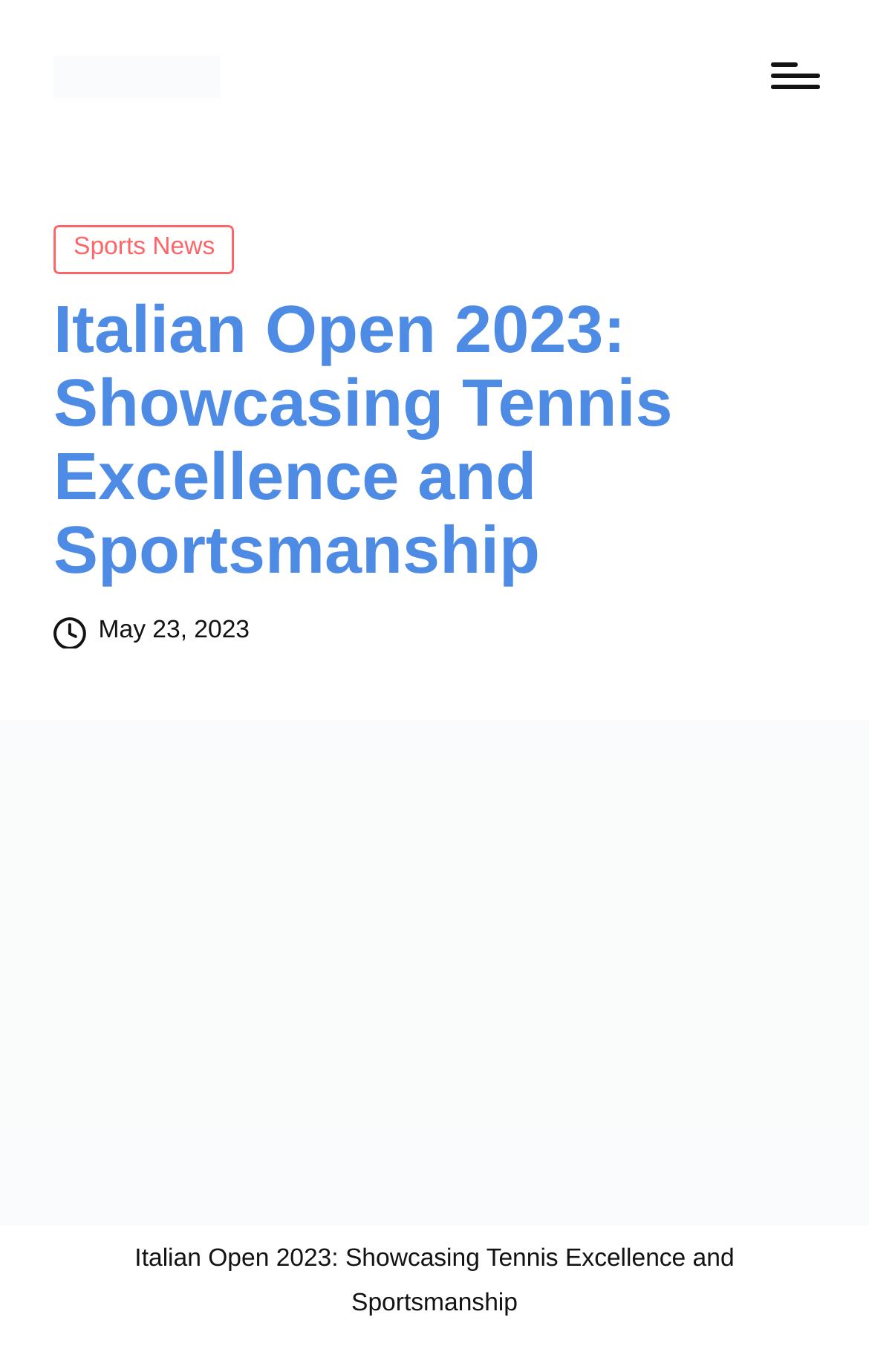Extract the bounding box coordinates of the UI element described: "aria-label="Menu"". Provide the coordinates in the format [left, top, right, bottom] with values ranging from 0 to 1.

[0.887, 0.047, 0.938, 0.065]